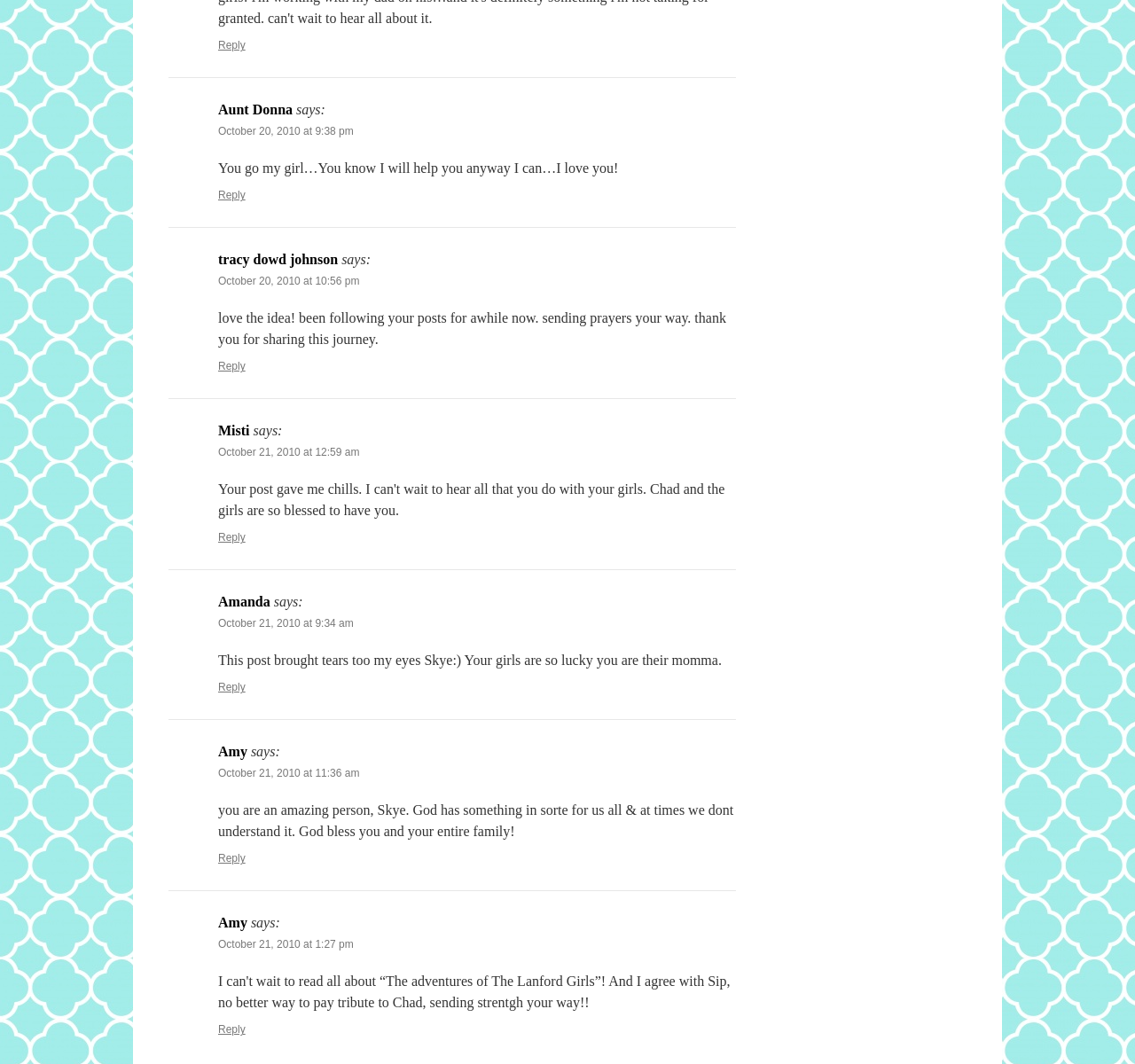What is the date of the latest comment?
From the image, provide a succinct answer in one word or a short phrase.

October 21, 2010